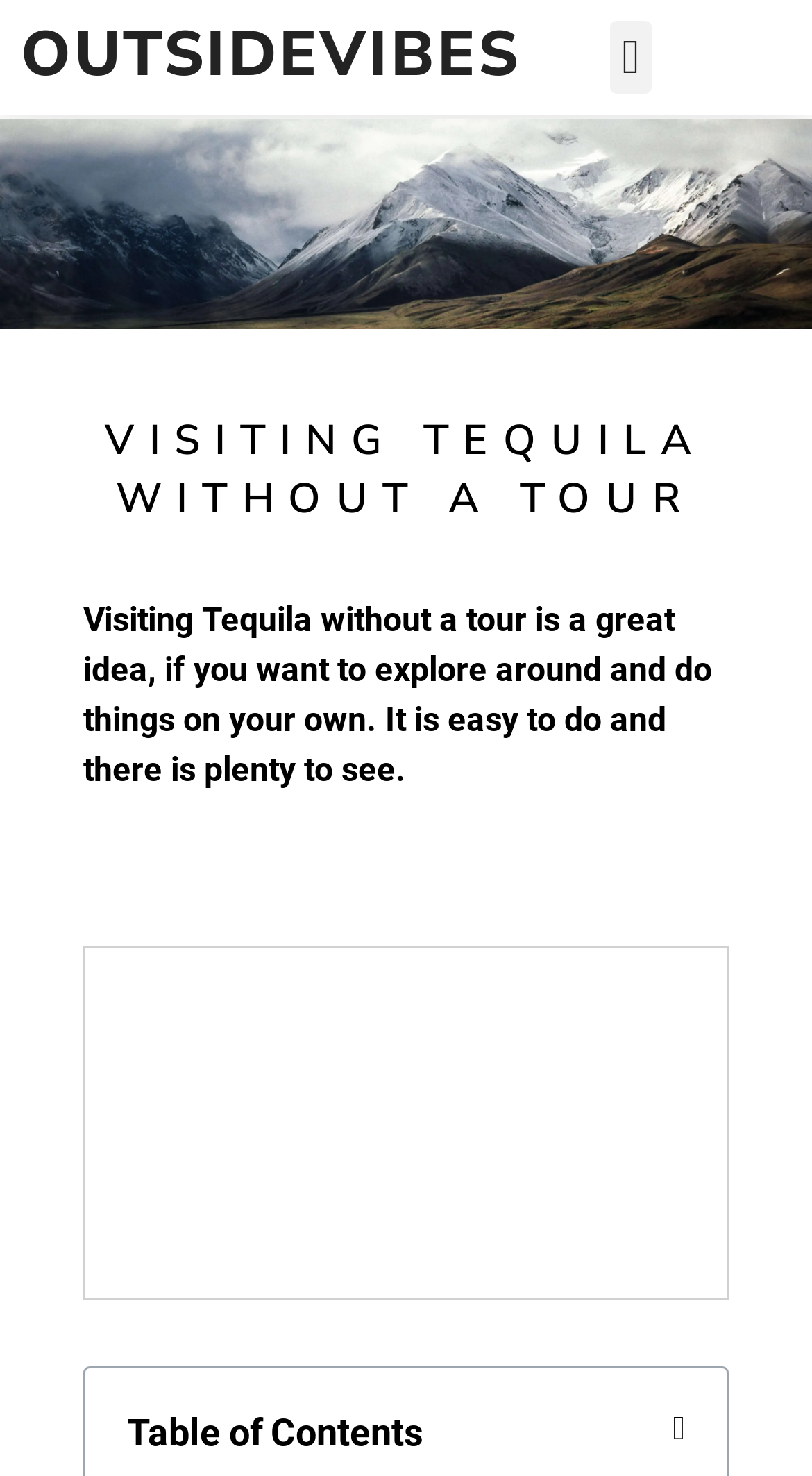What is shown in the image?
Analyze the screenshot and provide a detailed answer to the question.

The image is described as 'Tequila Without a Tour Mexico', which suggests that it is an image related to visiting Tequila without a tour in Mexico.